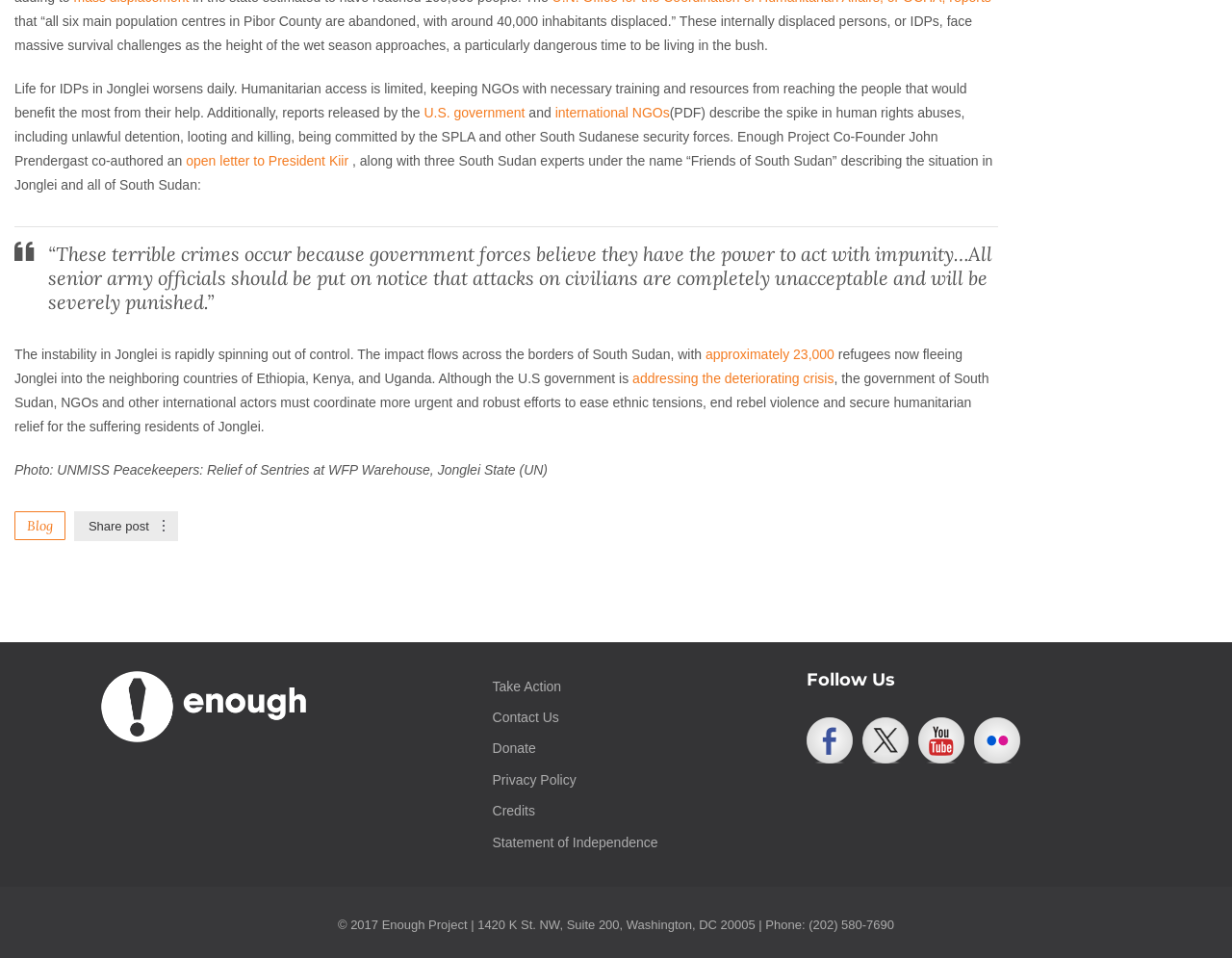How many links are in the footer?
Please analyze the image and answer the question with as much detail as possible.

I counted the links in the footer section, which are 'Blog', 'Share post', 'Take Action', 'Contact Us', 'Donate', 'Privacy Policy', and 'Credits', totaling 7 links.